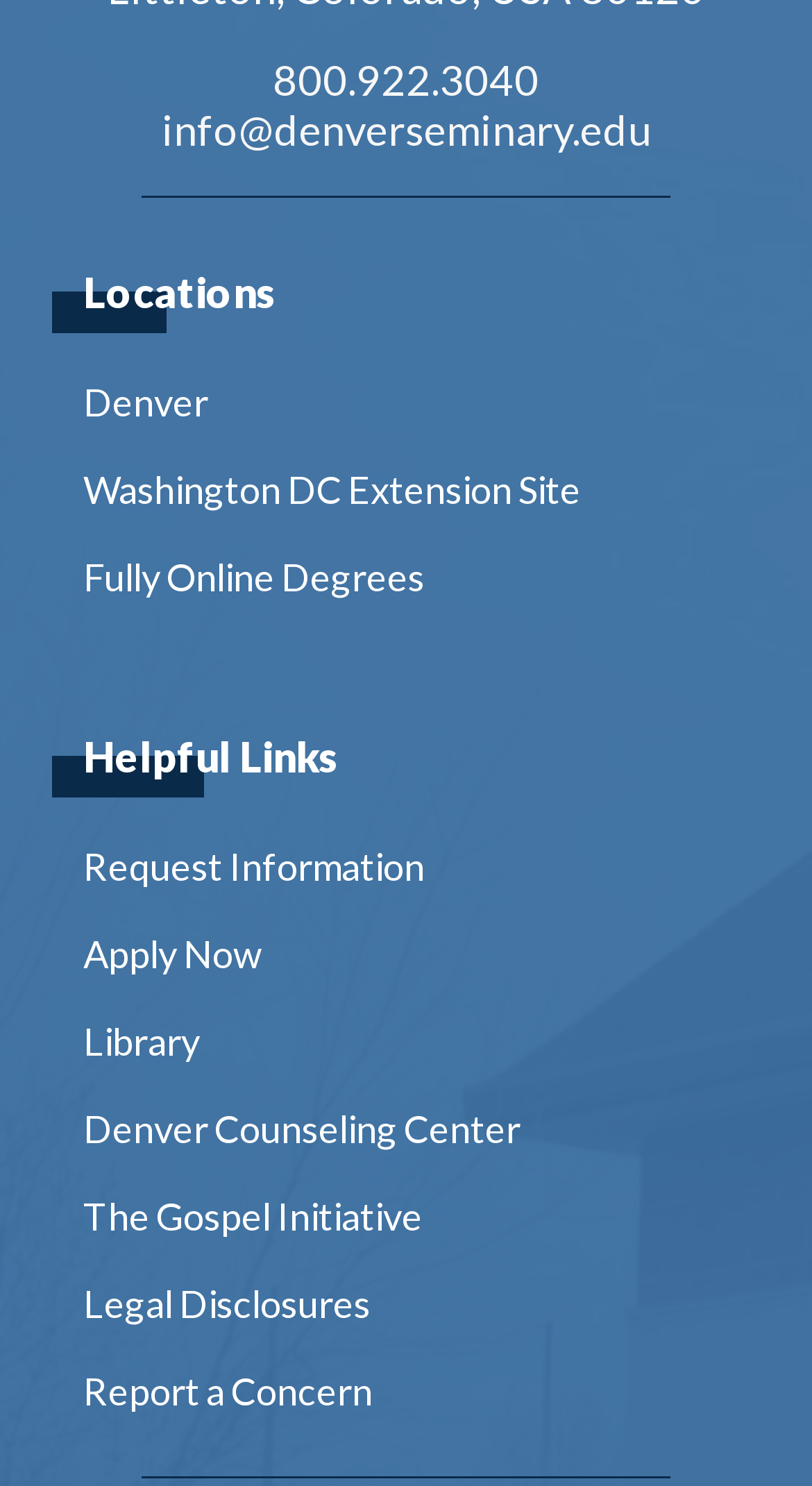Give a one-word or short phrase answer to this question: 
What is the phone number on the top?

800.922.3040